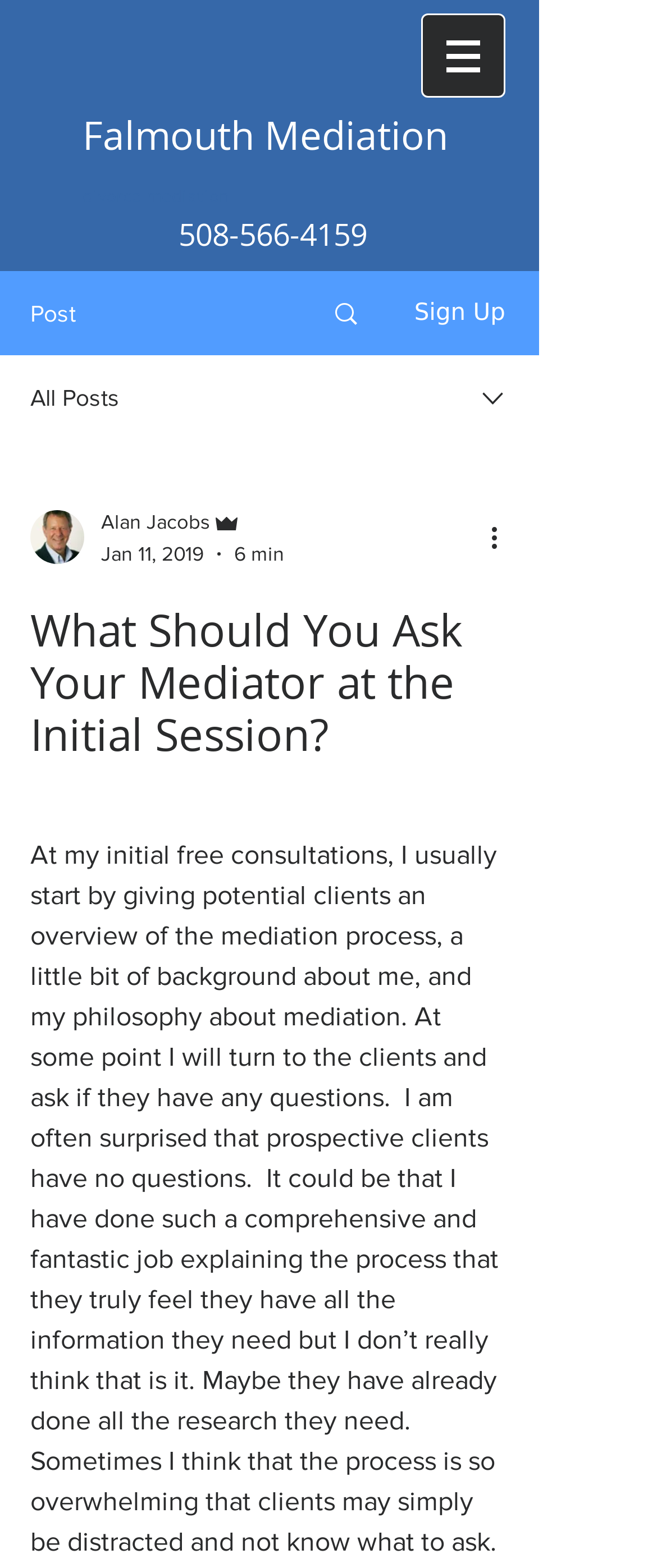Explain the webpage's design and content in an elaborate manner.

The webpage appears to be a blog post or article about mediation, specifically discussing what to ask a mediator during an initial session. At the top of the page, there is a heading that reads "Falmouth Mediation divorce mediation" followed by a phone number "508-566-4159" which is also a clickable link. 

To the right of the phone number, there is a navigation menu labeled "Site" with a dropdown button that contains a menu. The menu button is accompanied by a small image.

Below the navigation menu, there are several links and buttons. On the left, there is a "Post" link, and on the right, there is a "Sign Up" button. In between, there is a link with an image, and another image to the right of the "Sign Up" button.

Further down, there is a combobox with a dropdown menu that contains the writer's picture, their name "Alan Jacobs", their role "Admin", and the date and time the post was written "Jan 11, 2019, 6 min". 

The main content of the page is a heading that reads "What Should You Ask Your Mediator at the Initial Session?" which is likely the title of the blog post or article.